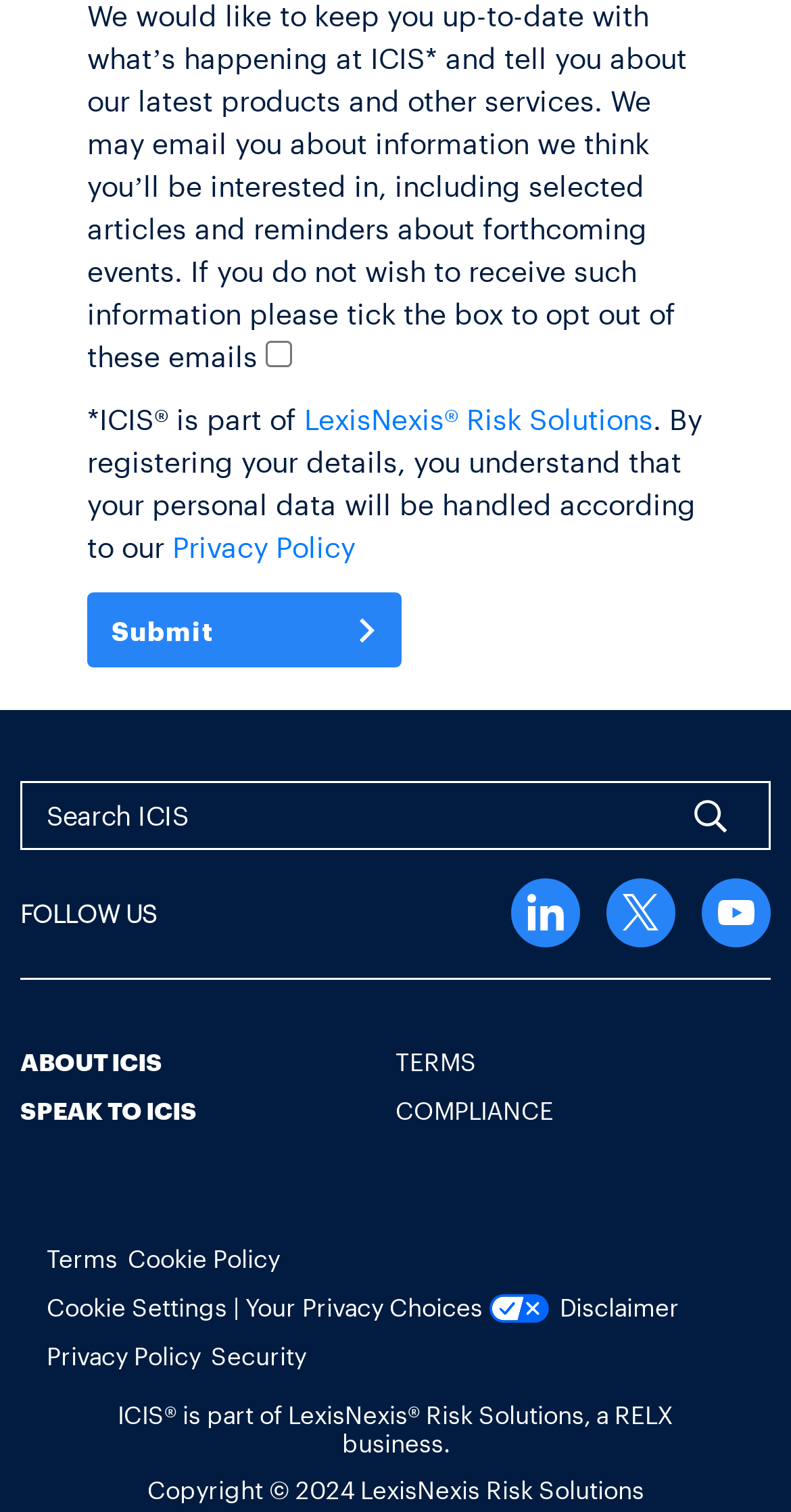How many links are available in the footer section?
Please give a detailed and elaborate explanation in response to the question.

By examining the footer section, we can count six links: Terms, Cookie Policy, Disclaimer, Privacy Policy, Security, and Copyright.